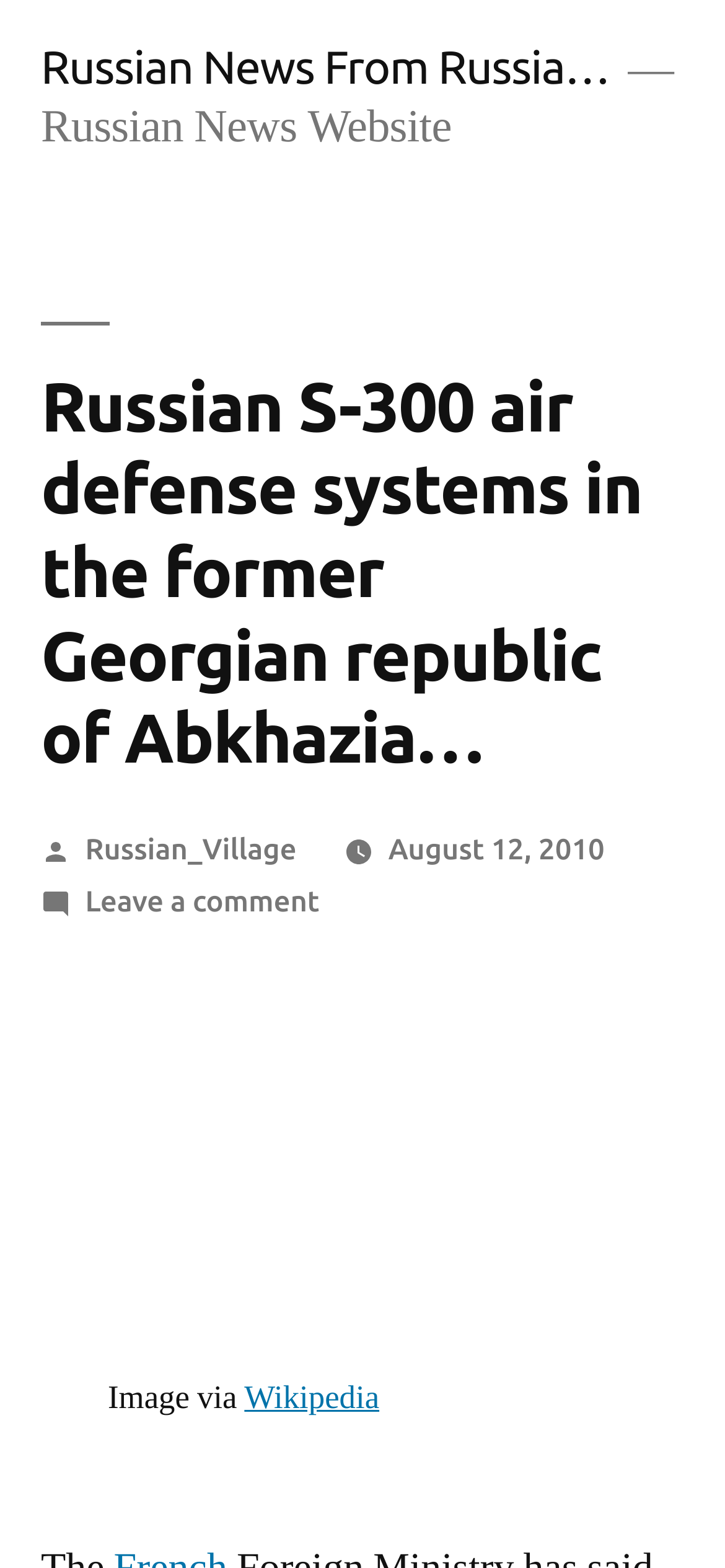Utilize the details in the image to give a detailed response to the question: Who posted the article?

The author of the article is mentioned below the main heading, where it says 'Posted by' followed by the name 'Russian_Village', which is a link.